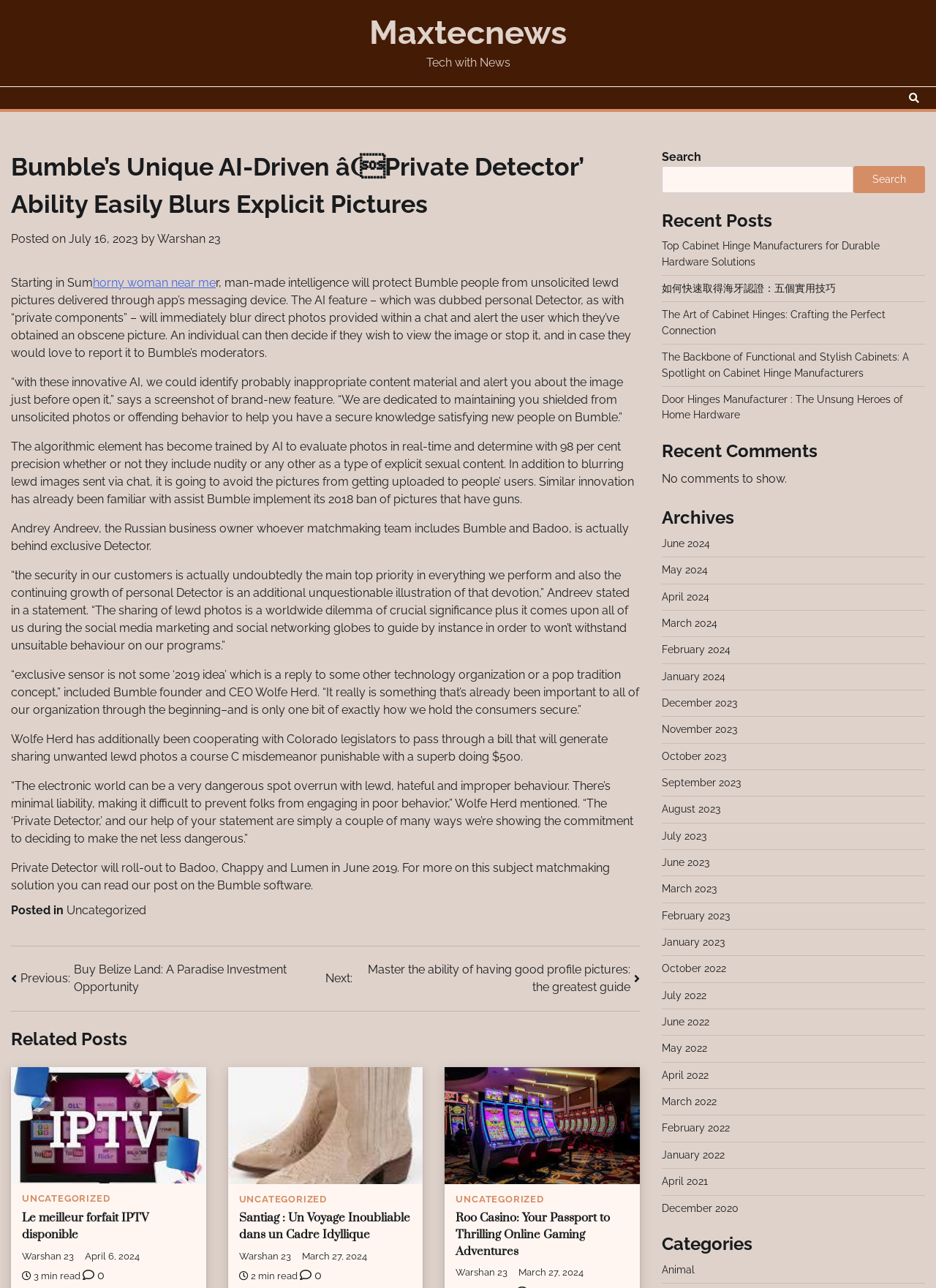Please determine the bounding box coordinates of the element's region to click in order to carry out the following instruction: "View the 'Related Posts'". The coordinates should be four float numbers between 0 and 1, i.e., [left, top, right, bottom].

[0.012, 0.796, 0.684, 0.817]